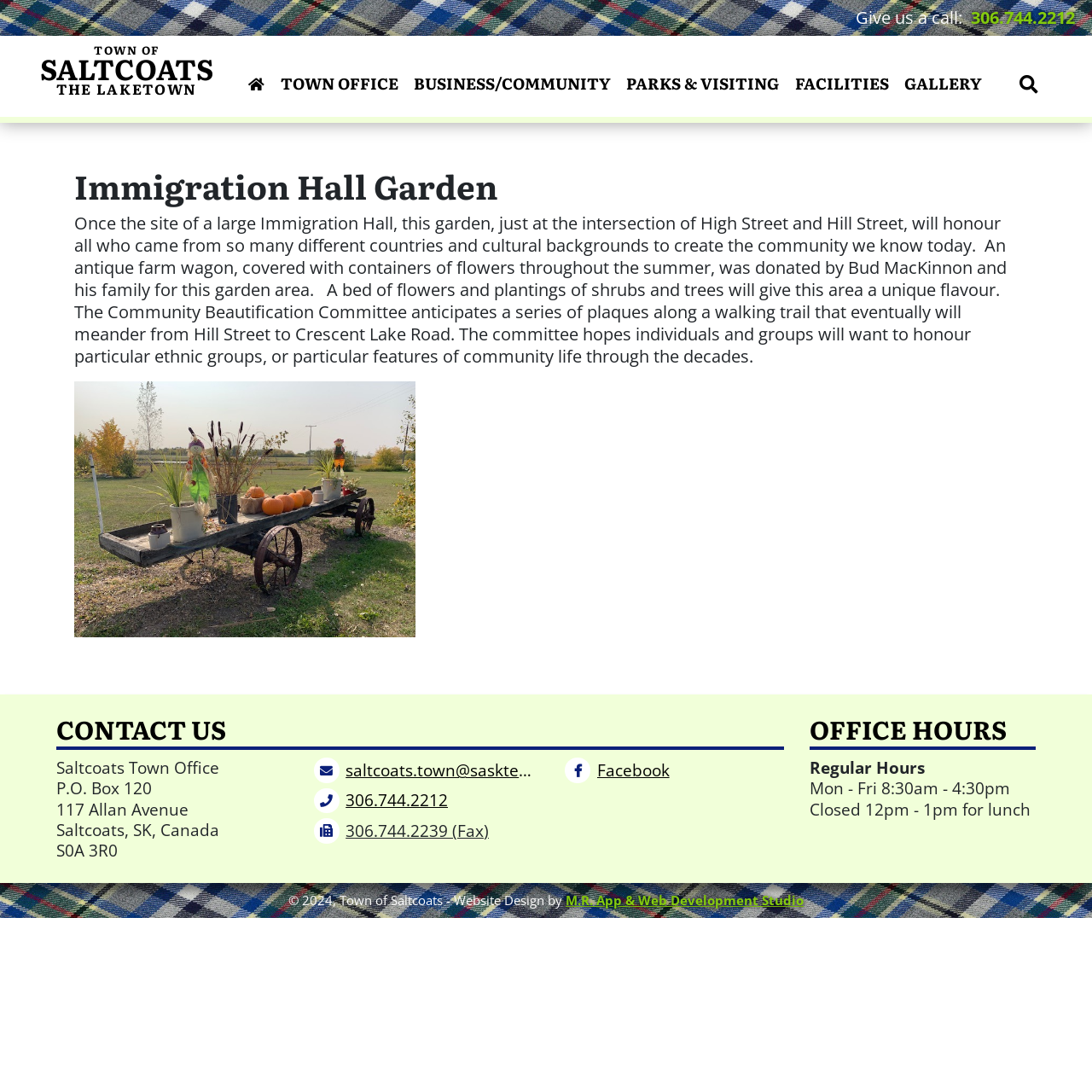Find the bounding box coordinates of the area that needs to be clicked in order to achieve the following instruction: "Contact us through email". The coordinates should be specified as four float numbers between 0 and 1, i.e., [left, top, right, bottom].

[0.282, 0.694, 0.488, 0.717]